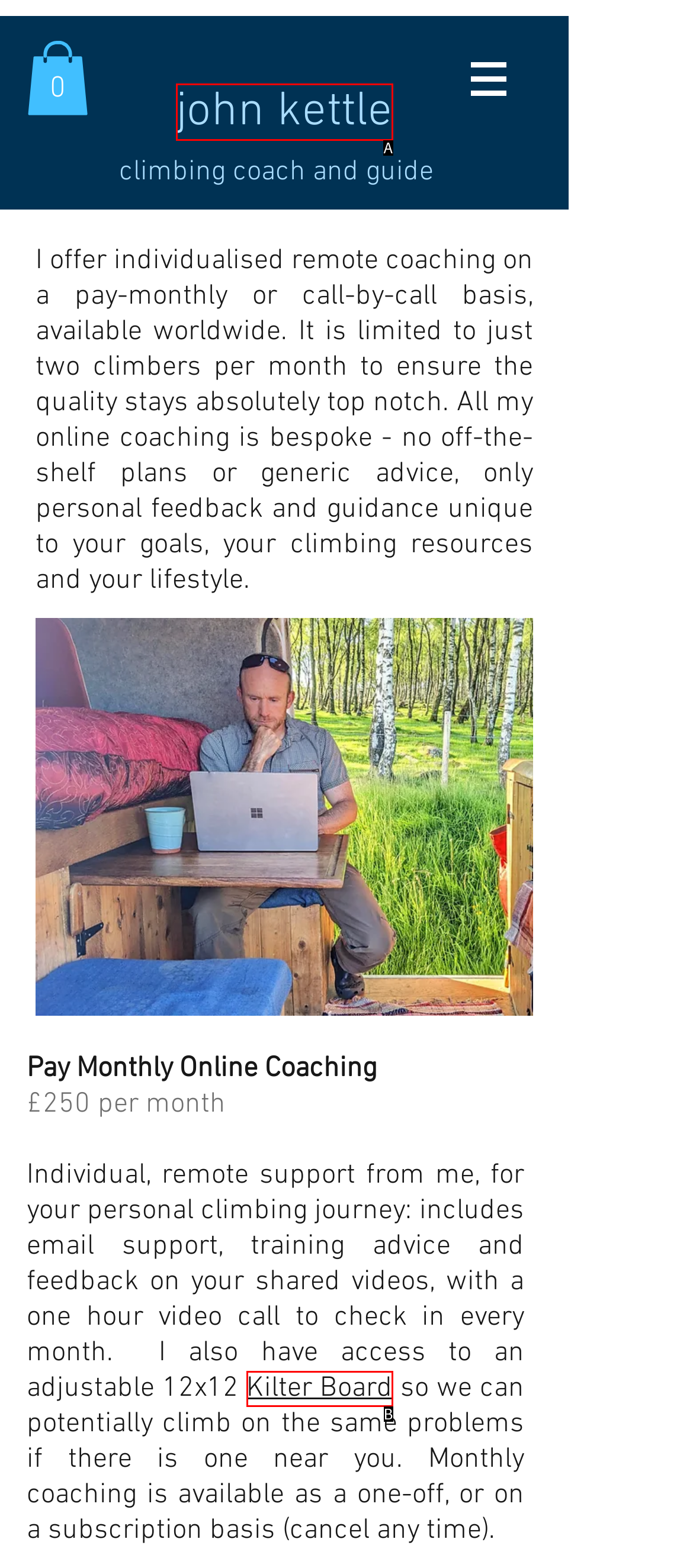Please select the letter of the HTML element that fits the description: Kilter Board. Answer with the option's letter directly.

B